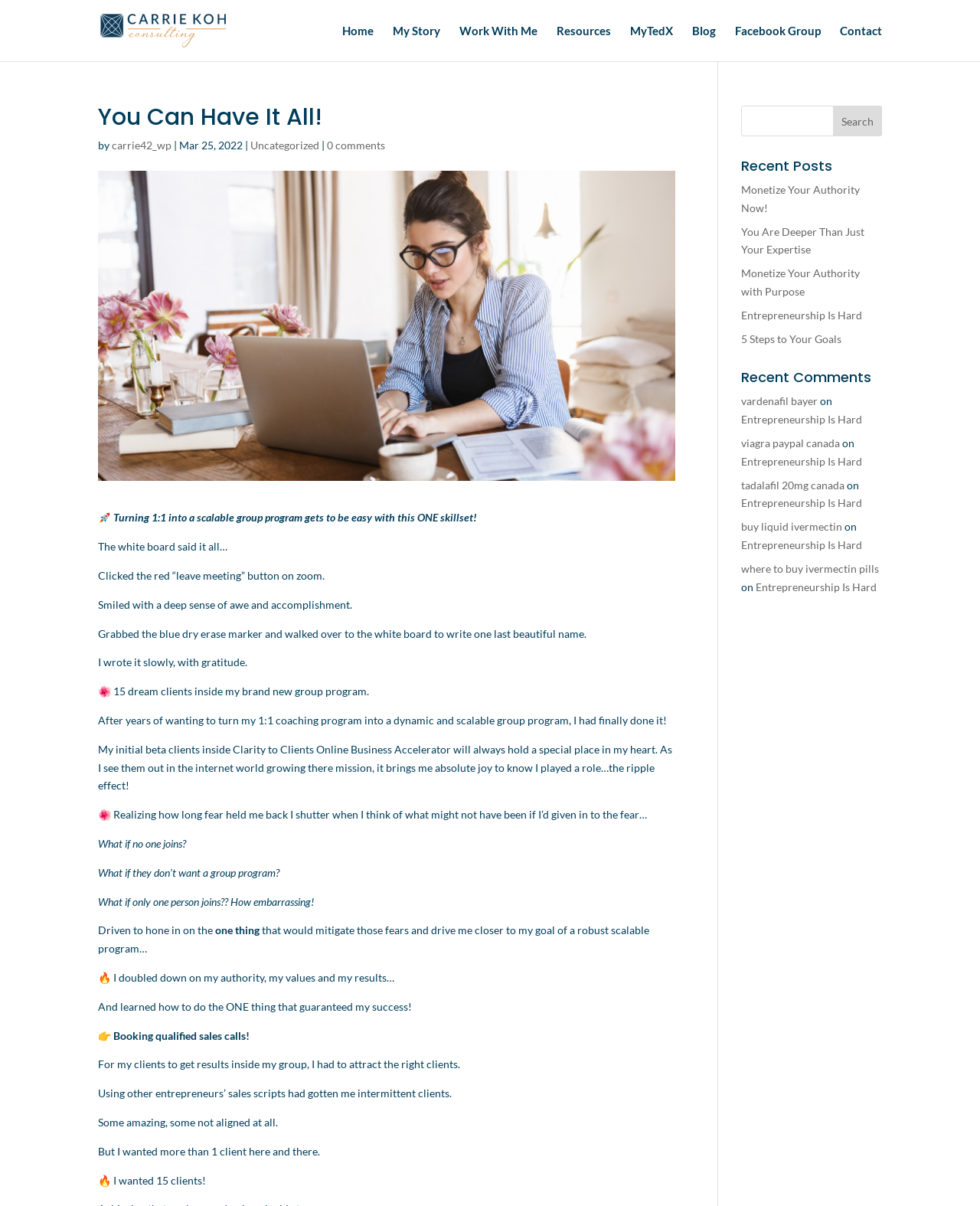What is the name of the consultant?
Using the picture, provide a one-word or short phrase answer.

Carrie Koh